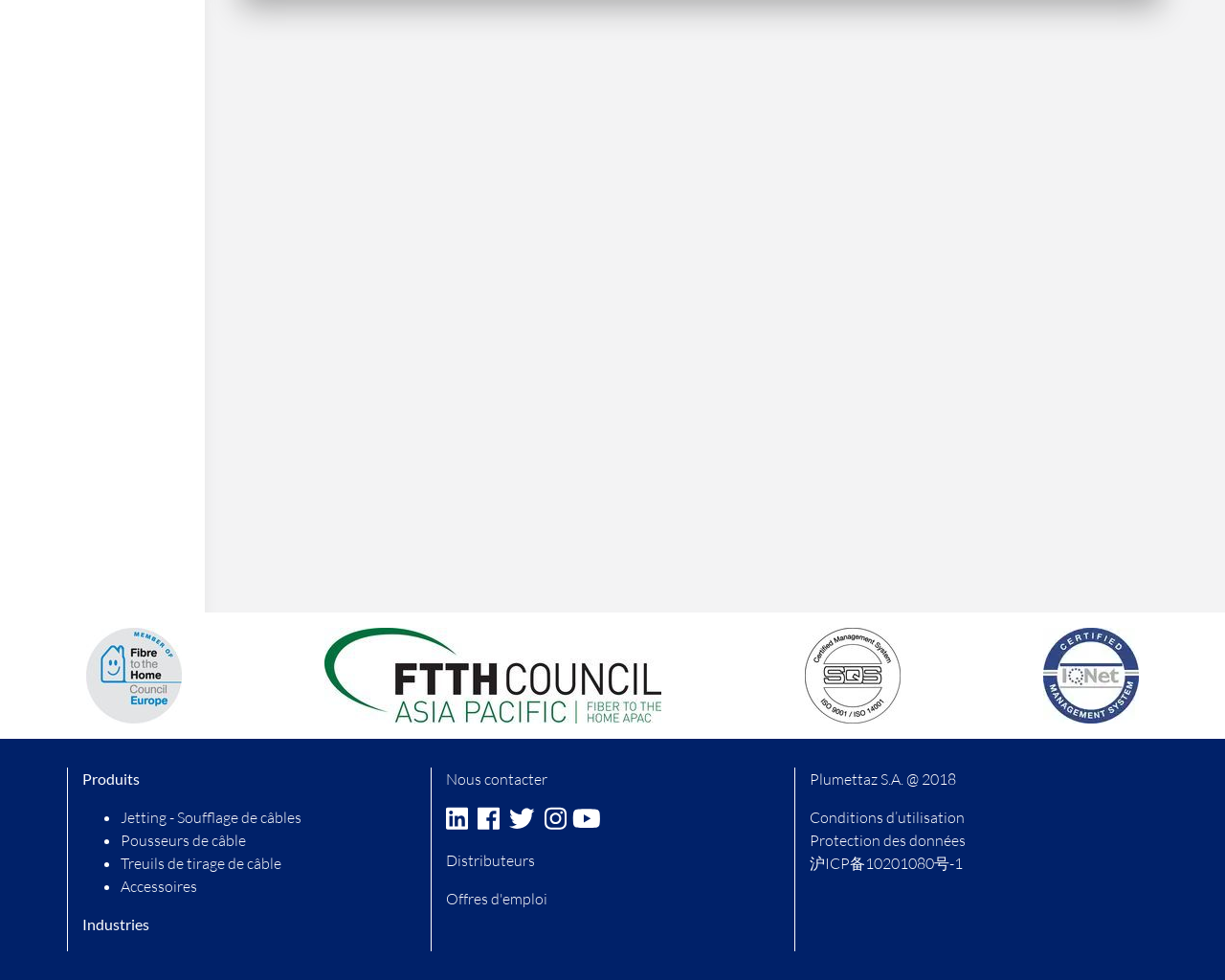Find the bounding box of the element with the following description: "Evme". The coordinates must be four float numbers between 0 and 1, formatted as [left, top, right, bottom].

None